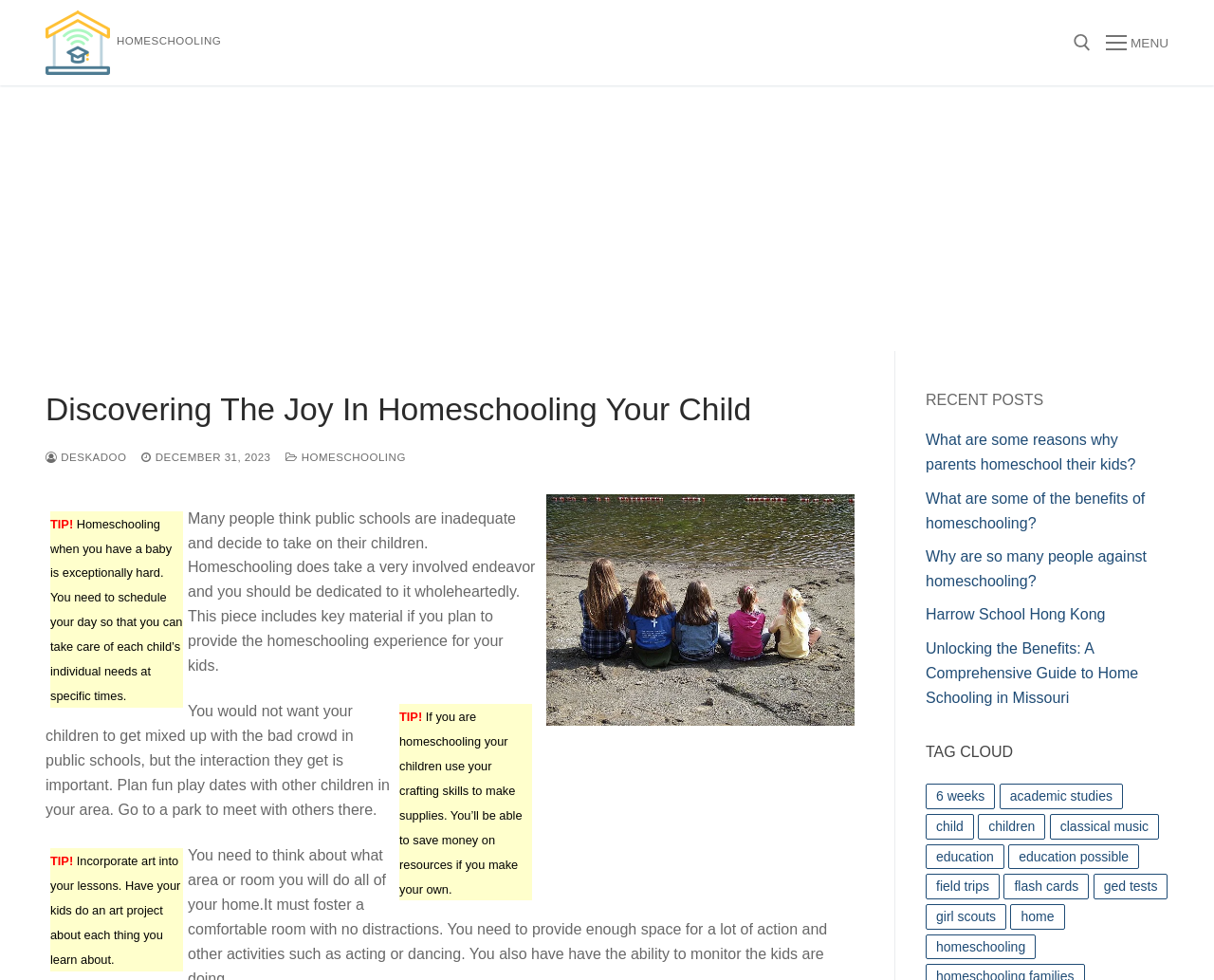Could you indicate the bounding box coordinates of the region to click in order to complete this instruction: "click on tag 'homeschooling'".

[0.762, 0.953, 0.853, 0.979]